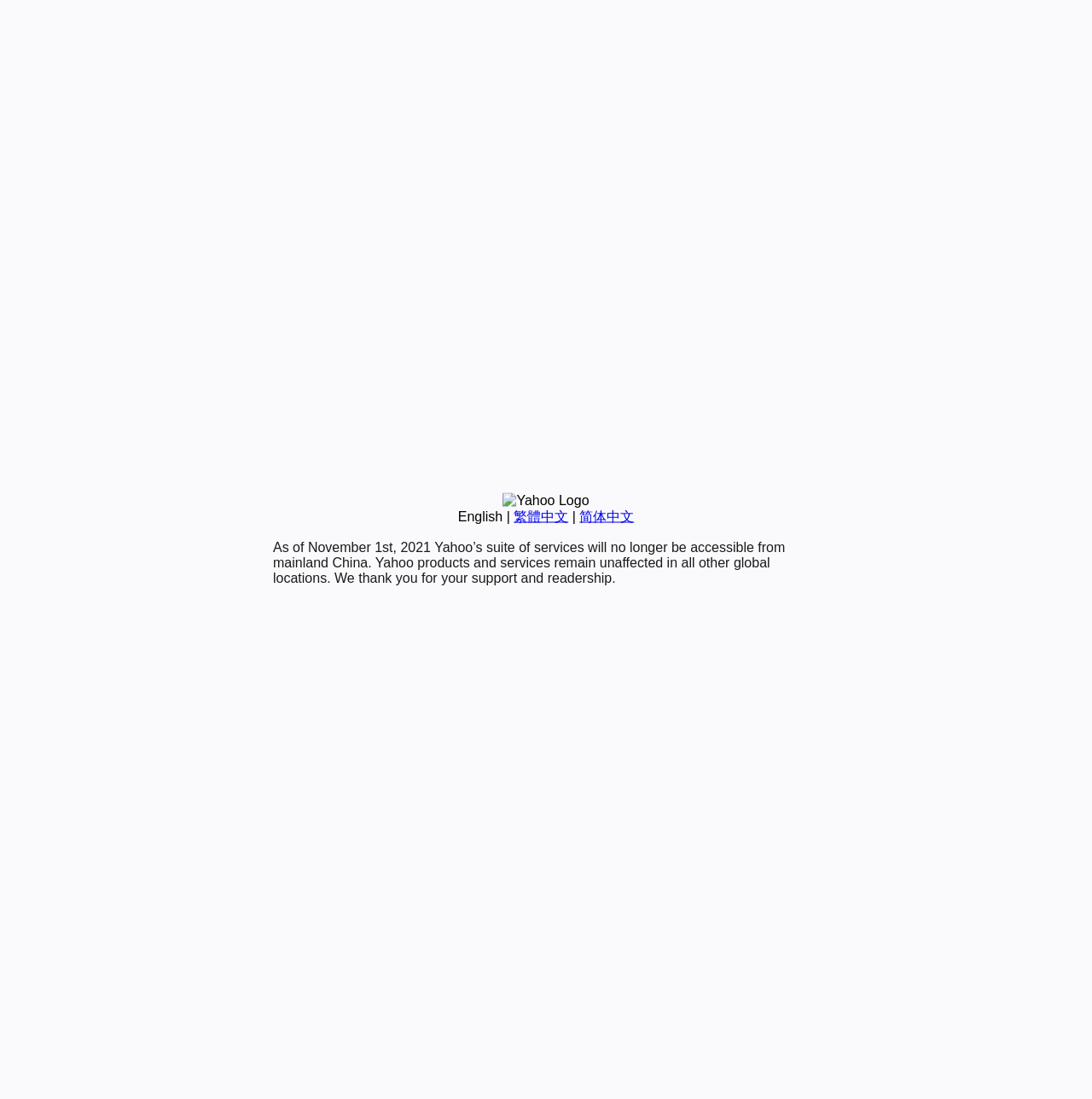Refer to the element description alt="Arborist USA Logo" and identify the corresponding bounding box in the screenshot. Format the coordinates as (top-left x, top-left y, bottom-right x, bottom-right y) with values in the range of 0 to 1.

None